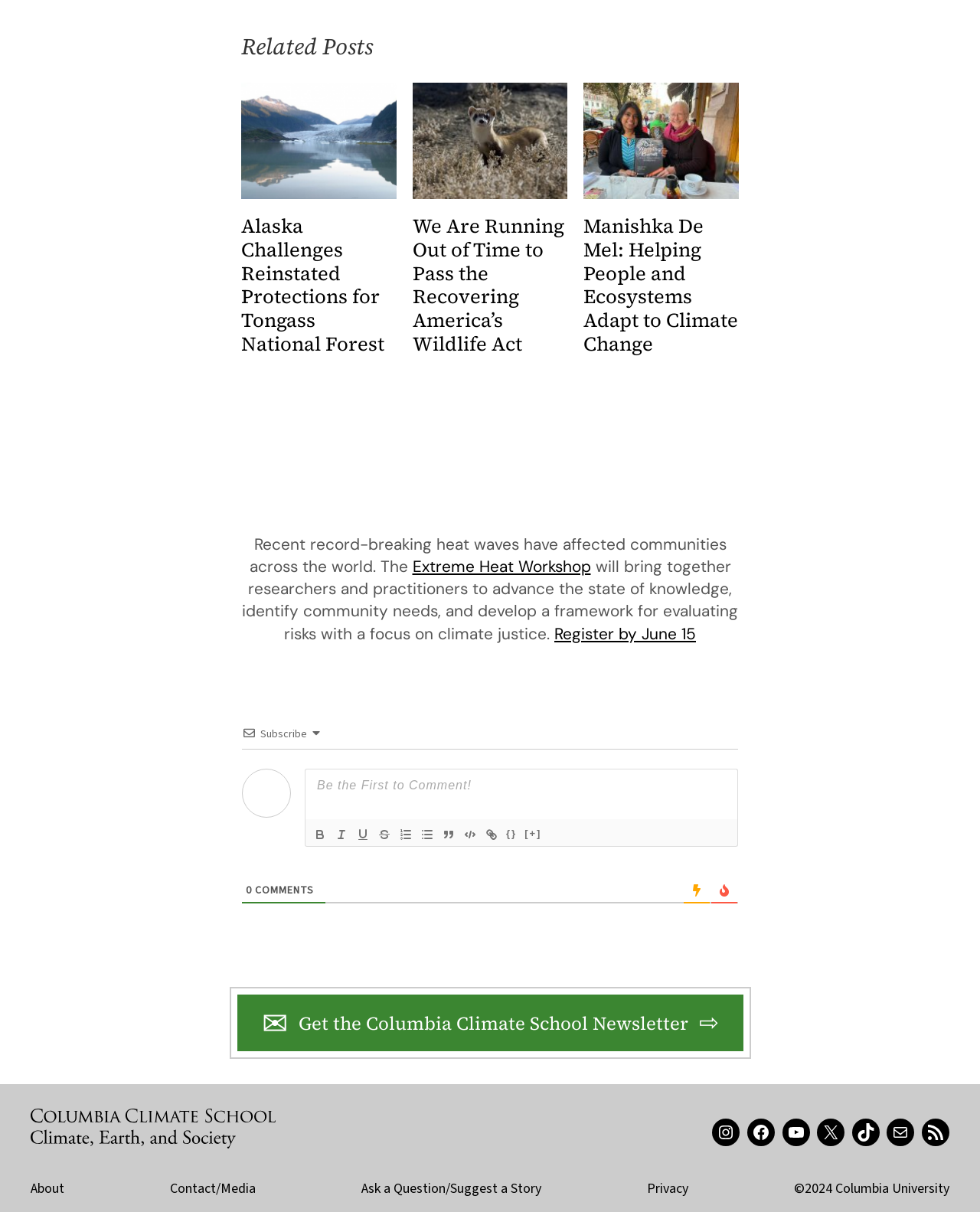Determine the bounding box of the UI component based on this description: "RSS Feed". The bounding box coordinates should be four float values between 0 and 1, i.e., [left, top, right, bottom].

[0.941, 0.923, 0.969, 0.946]